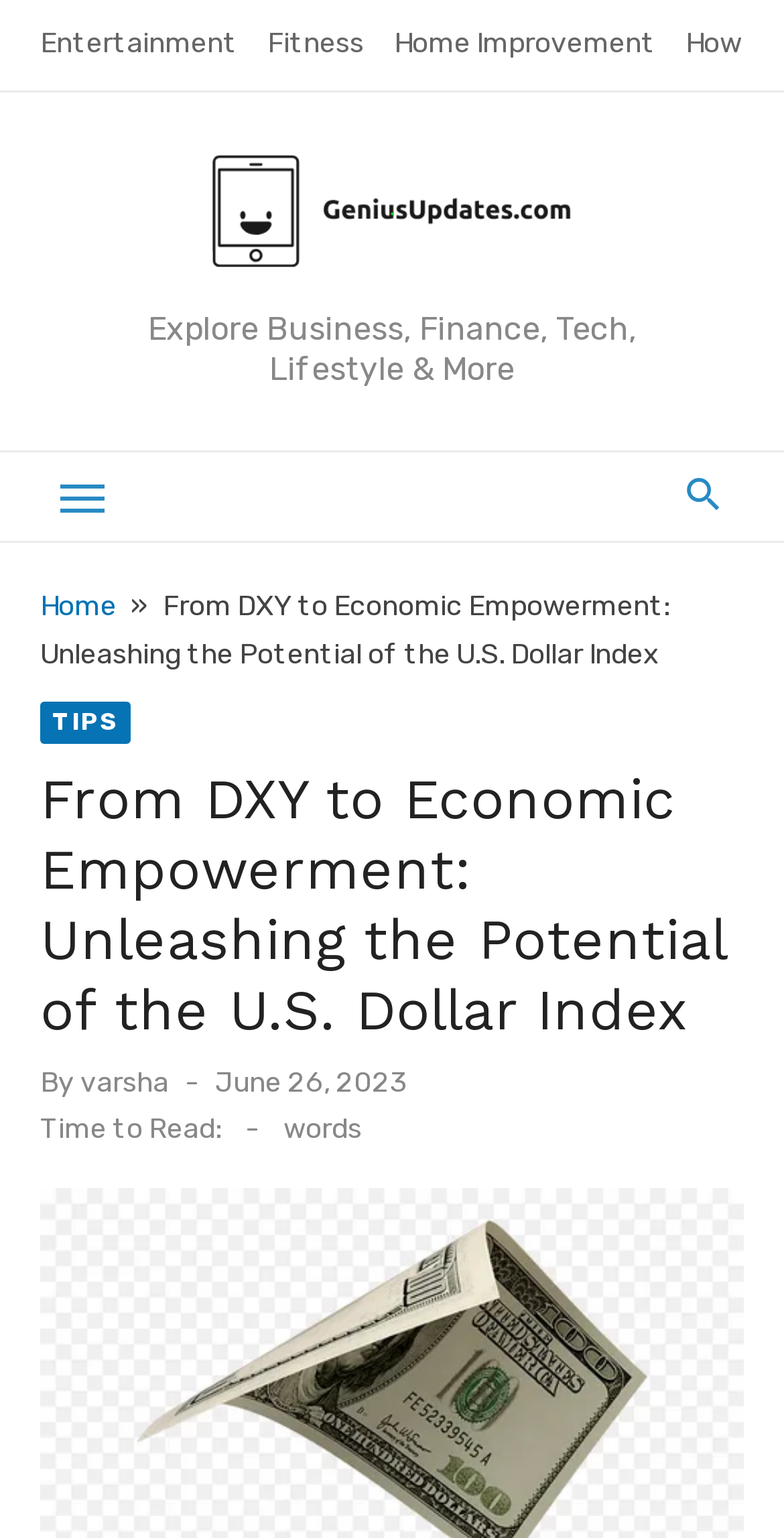Could you indicate the bounding box coordinates of the region to click in order to complete this instruction: "Click on the 'June 26, 2023' link".

[0.274, 0.692, 0.521, 0.716]